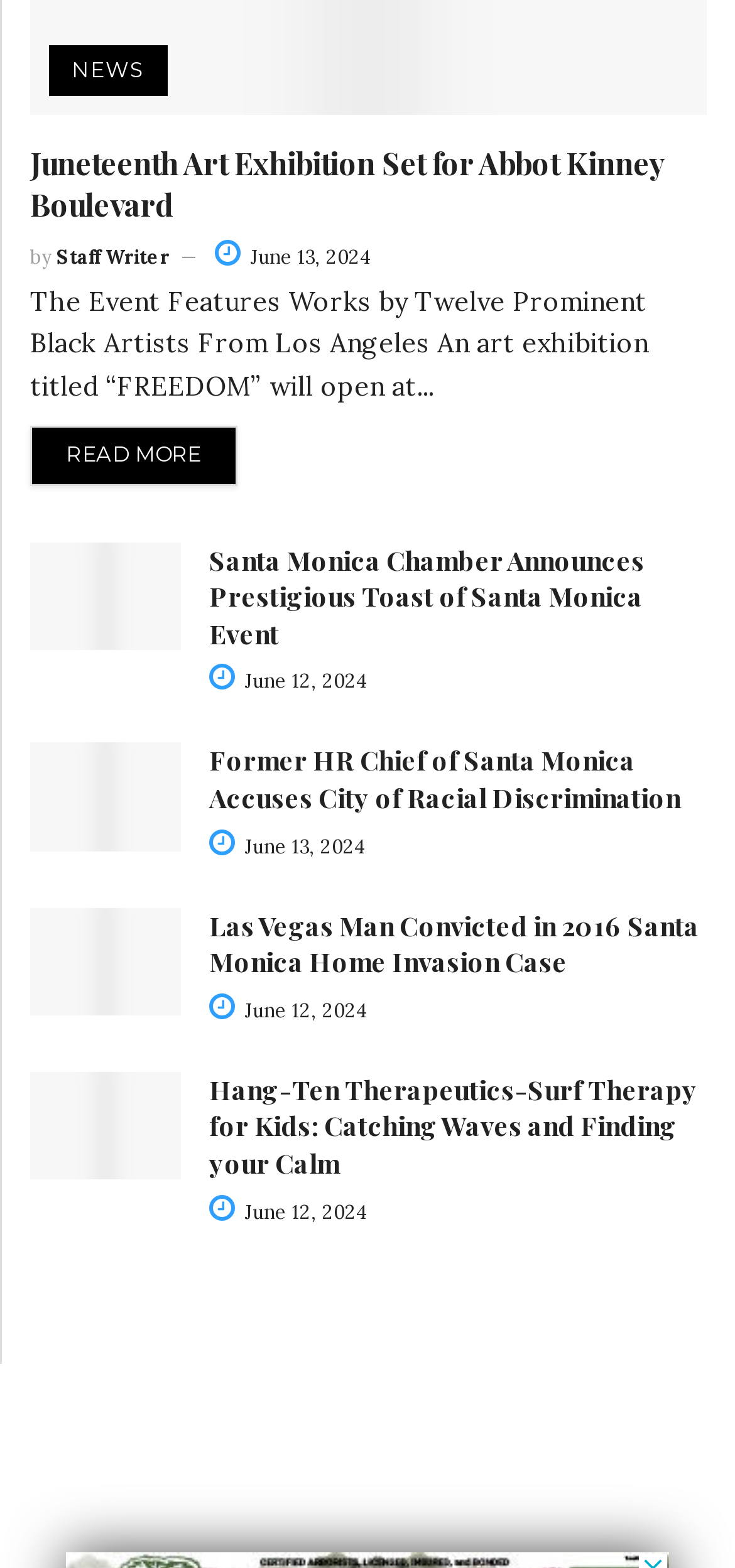What is the title of the first article?
Use the image to answer the question with a single word or phrase.

Juneteenth Art Exhibition